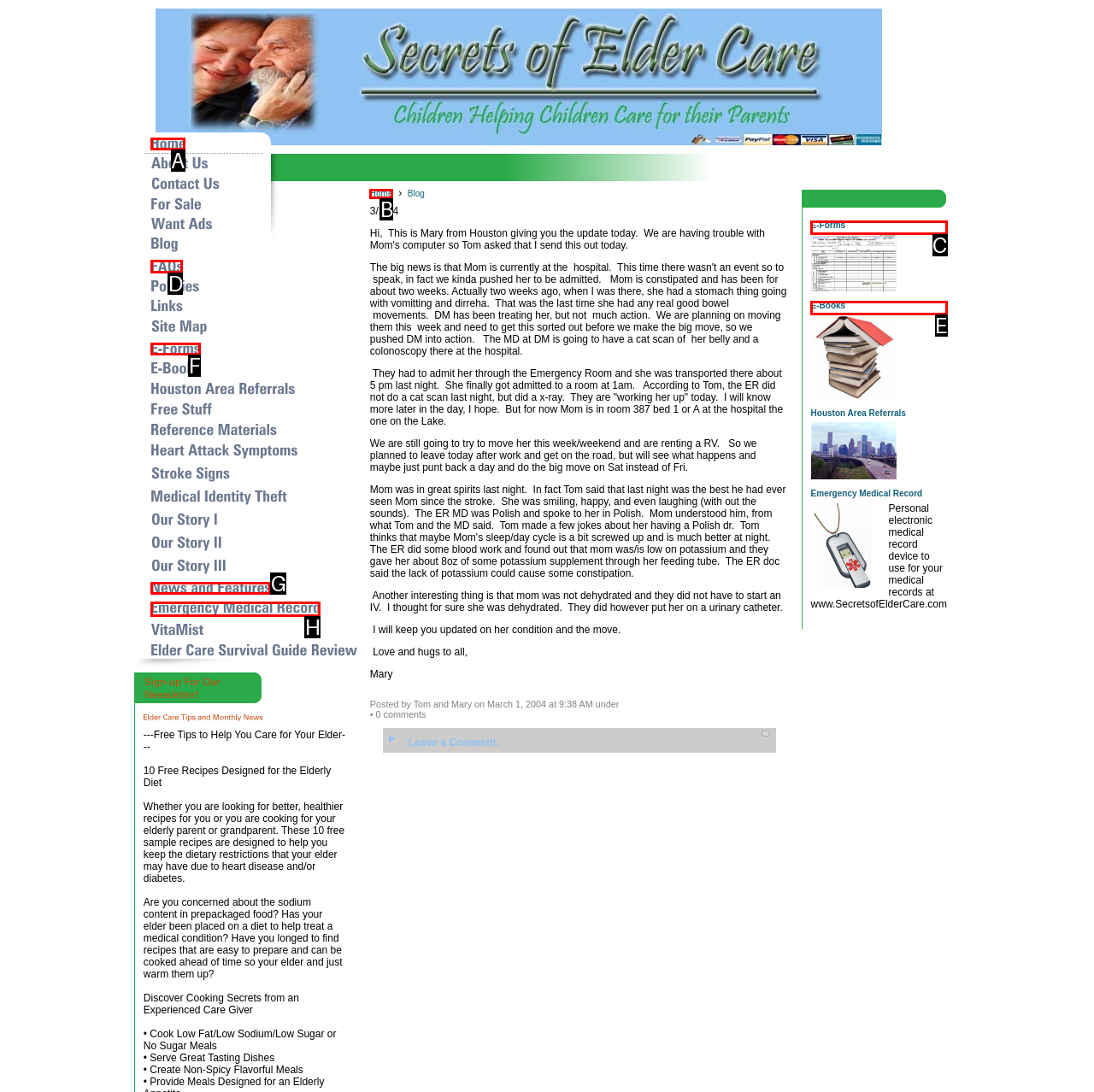Identify the correct letter of the UI element to click for this task: Click on Home
Respond with the letter from the listed options.

A